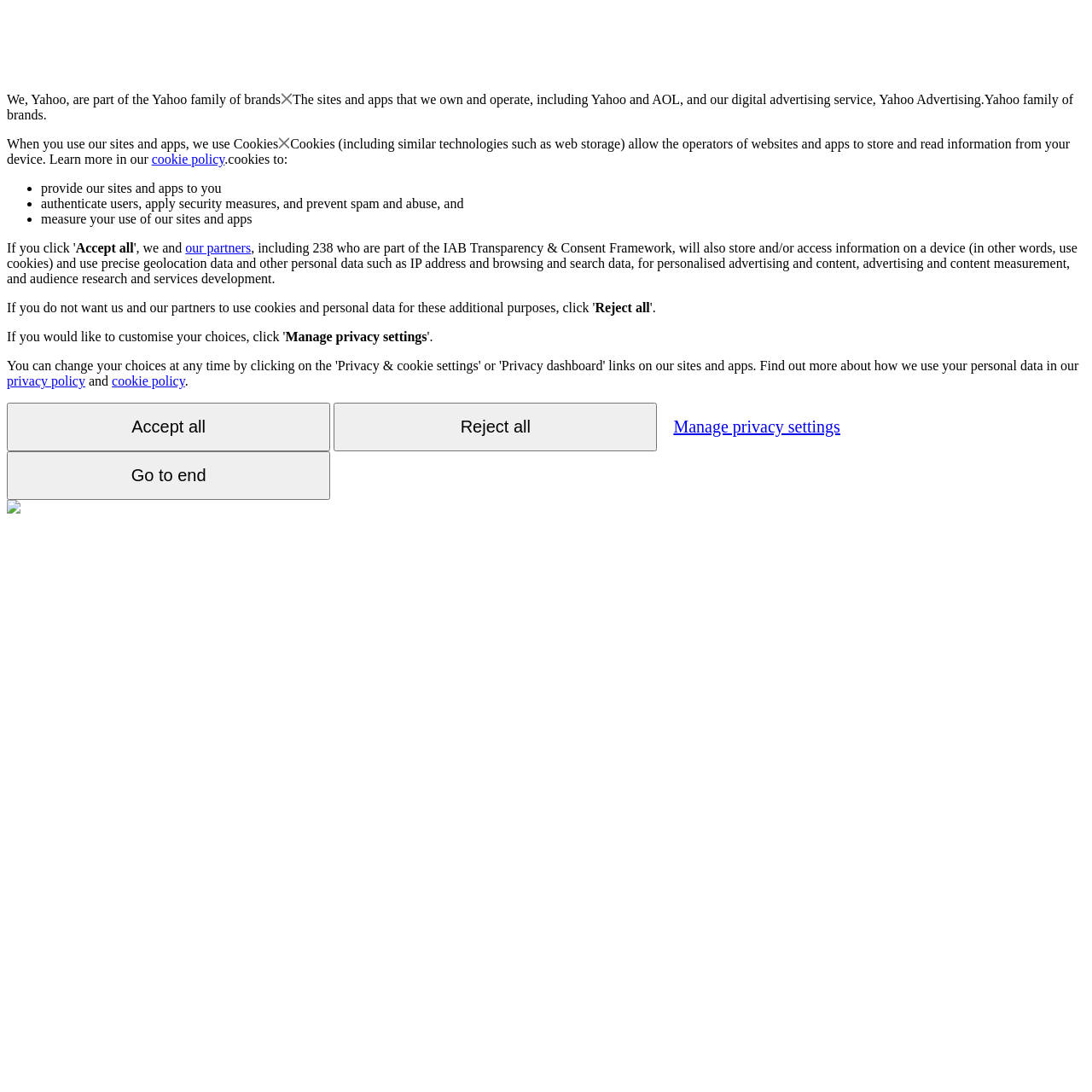Based on the element description "Accept all", predict the bounding box coordinates of the UI element.

[0.006, 0.369, 0.302, 0.413]